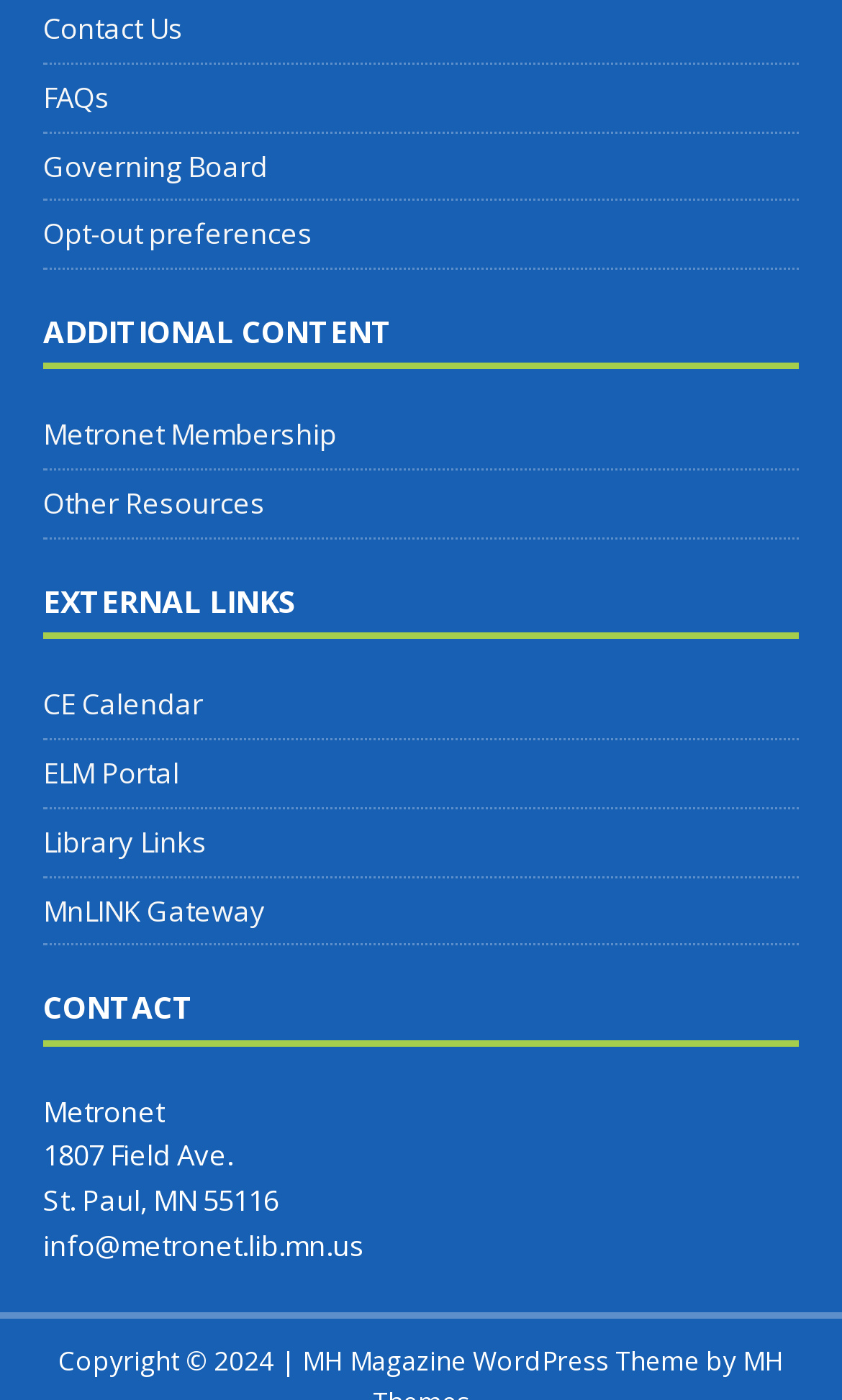Bounding box coordinates should be in the format (top-left x, top-left y, bottom-right x, bottom-right y) and all values should be floating point numbers between 0 and 1. Determine the bounding box coordinate for the UI element described as: MnLINK Gateway

[0.051, 0.627, 0.949, 0.674]